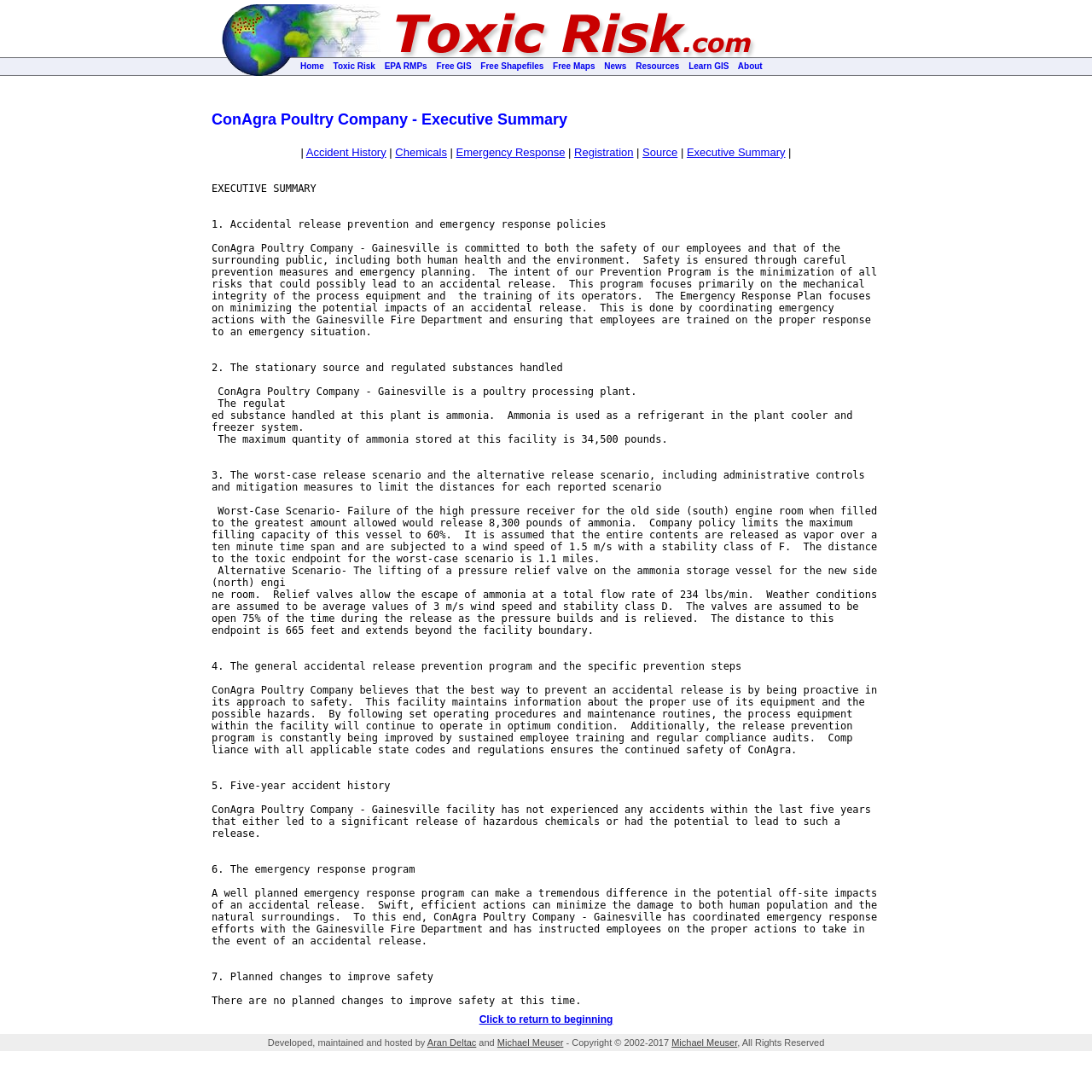What is the regulated substance handled at this plant?
Please provide a single word or phrase as your answer based on the screenshot.

ammonia